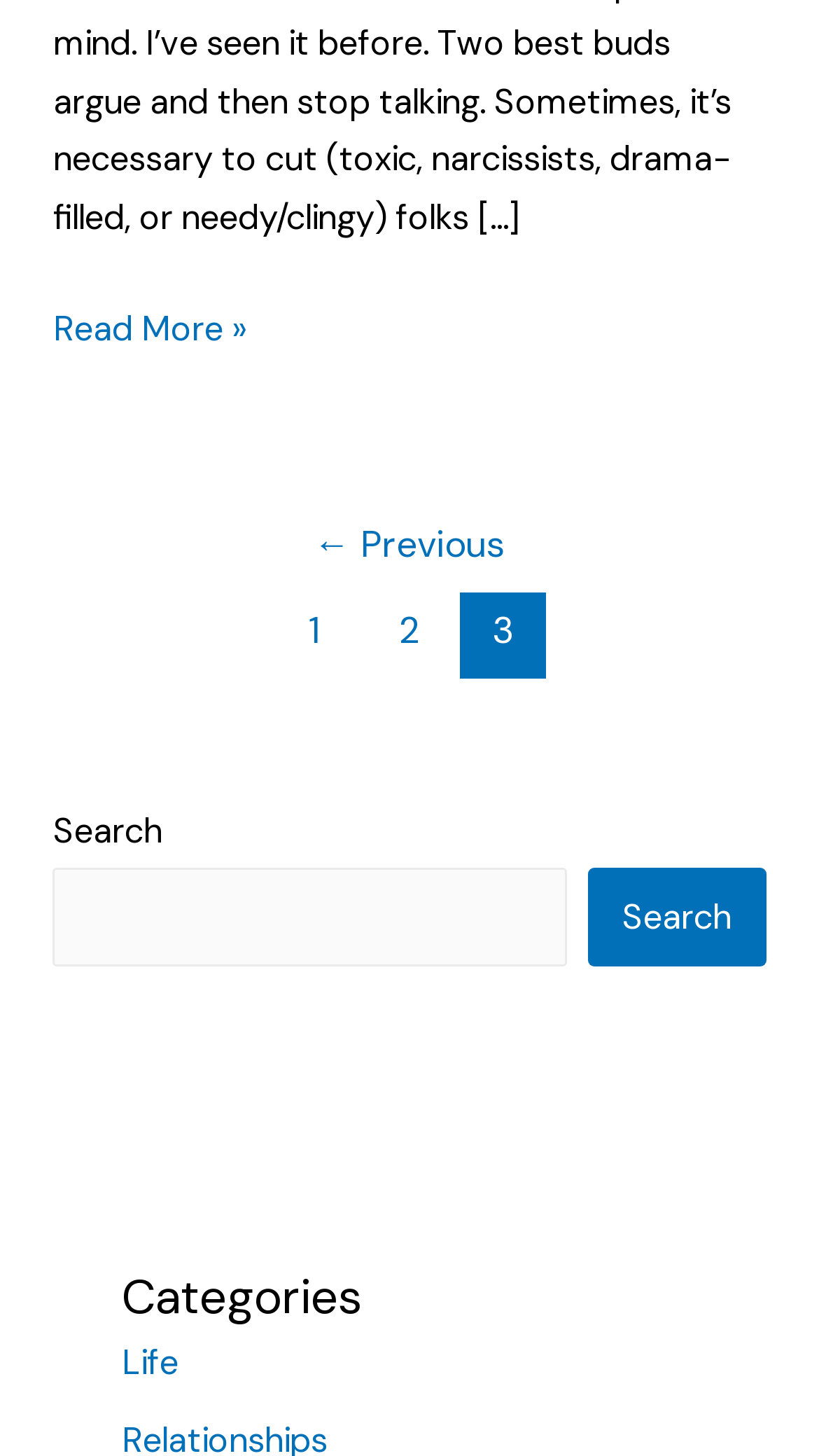What is the category link below the search bar?
Based on the image content, provide your answer in one word or a short phrase.

Life